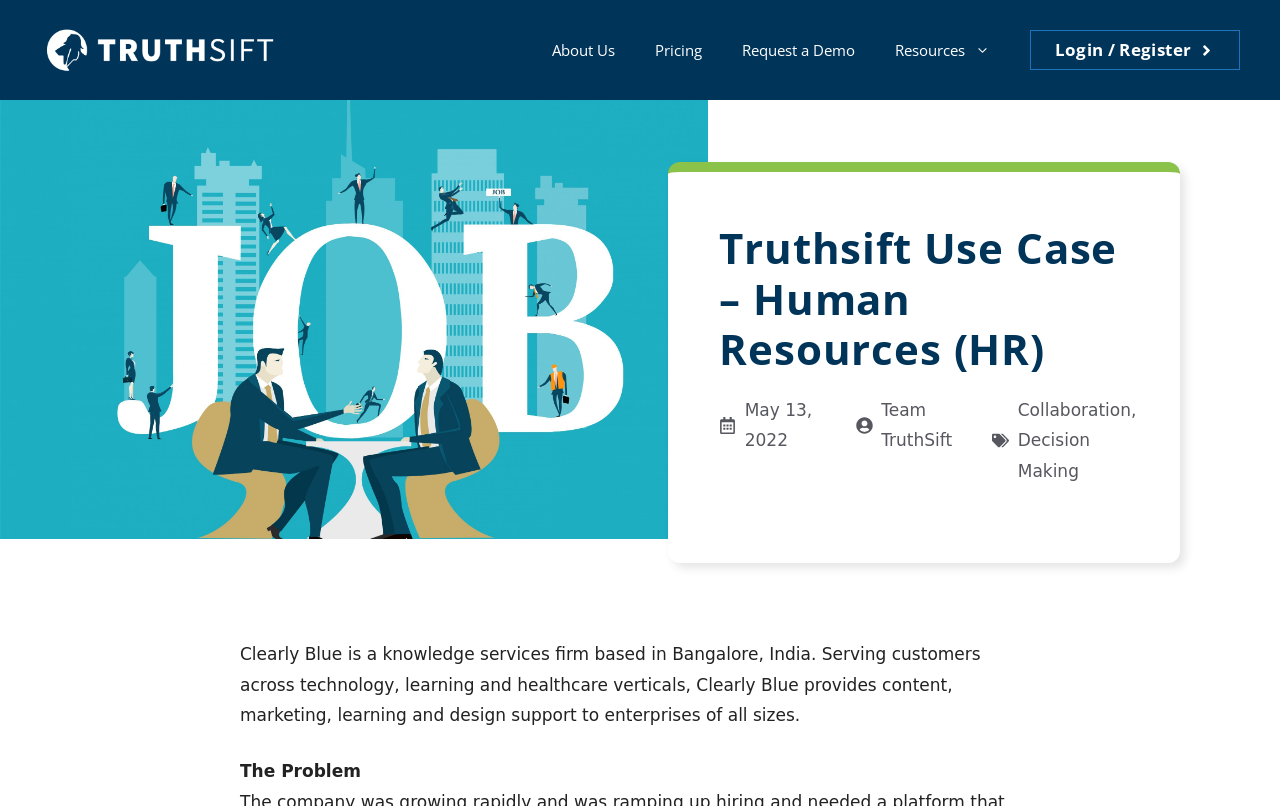Please give a succinct answer using a single word or phrase:
What is the name of the company?

Clearly Blue